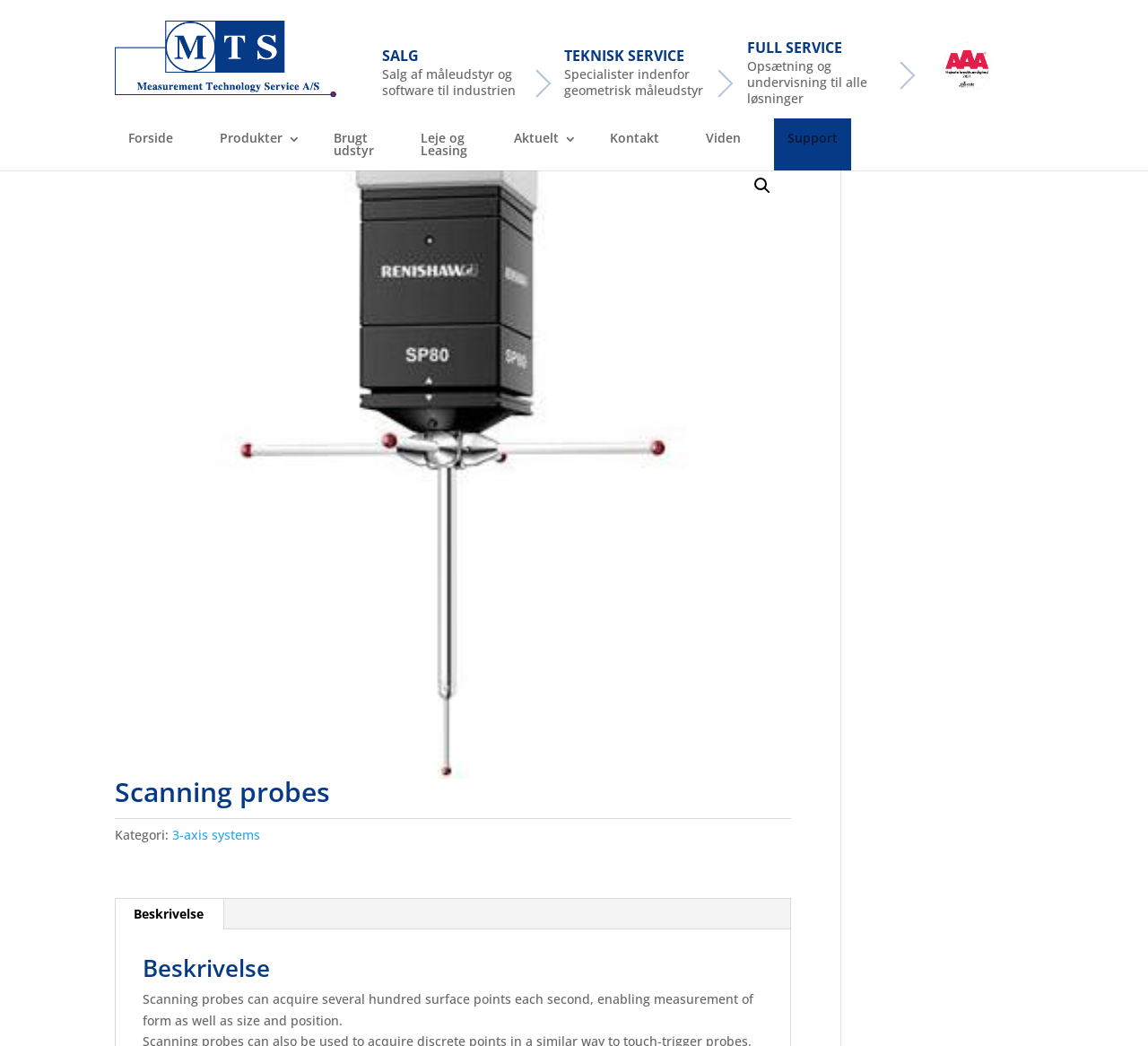Kindly provide the bounding box coordinates of the section you need to click on to fulfill the given instruction: "Search for something".

[0.861, 0.119, 0.912, 0.157]